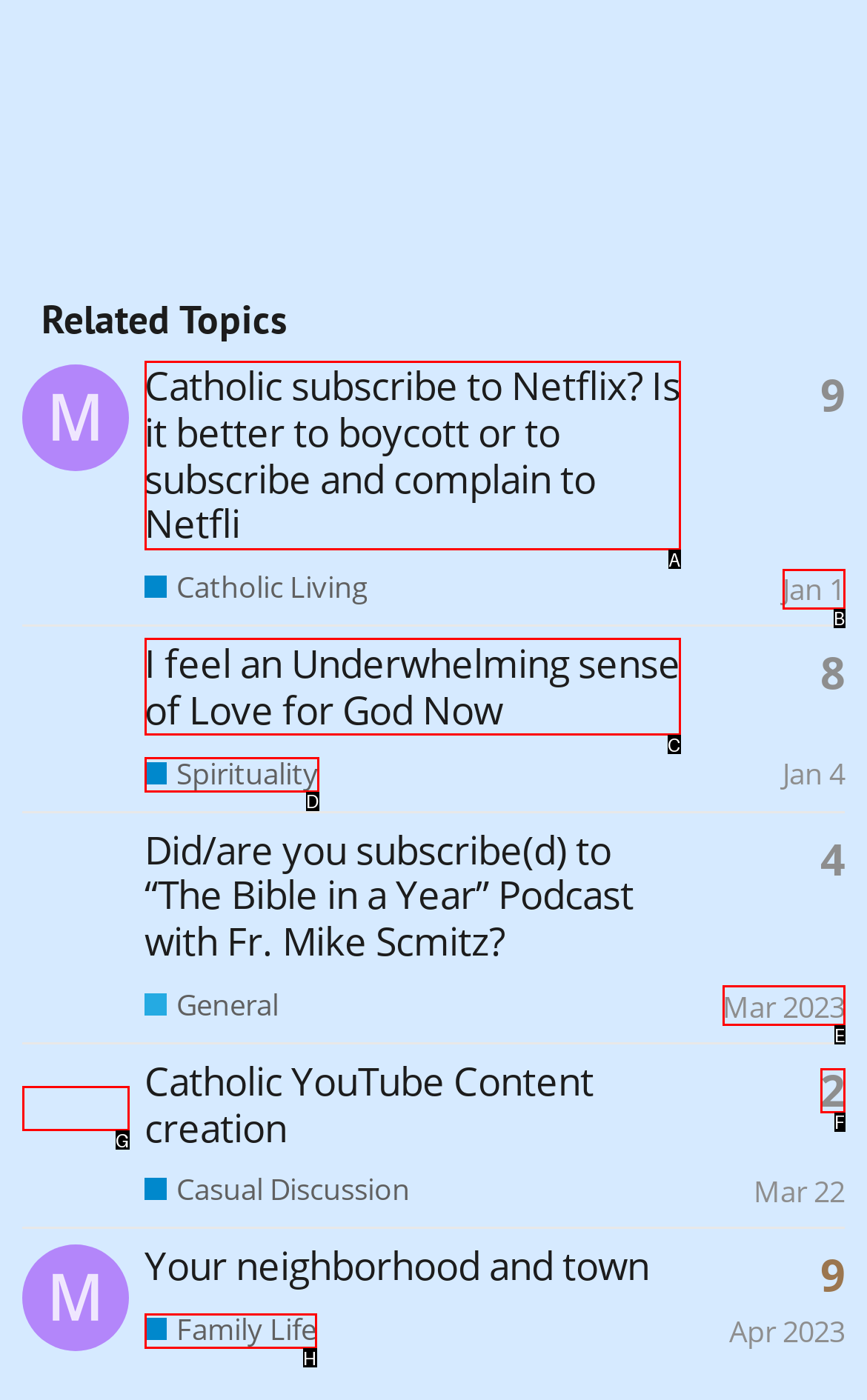Which choice should you pick to execute the task: View topic 'Catholic subscribe to Netflix? Is it better to boycott or to subscribe and complain to Netfli'
Respond with the letter associated with the correct option only.

A